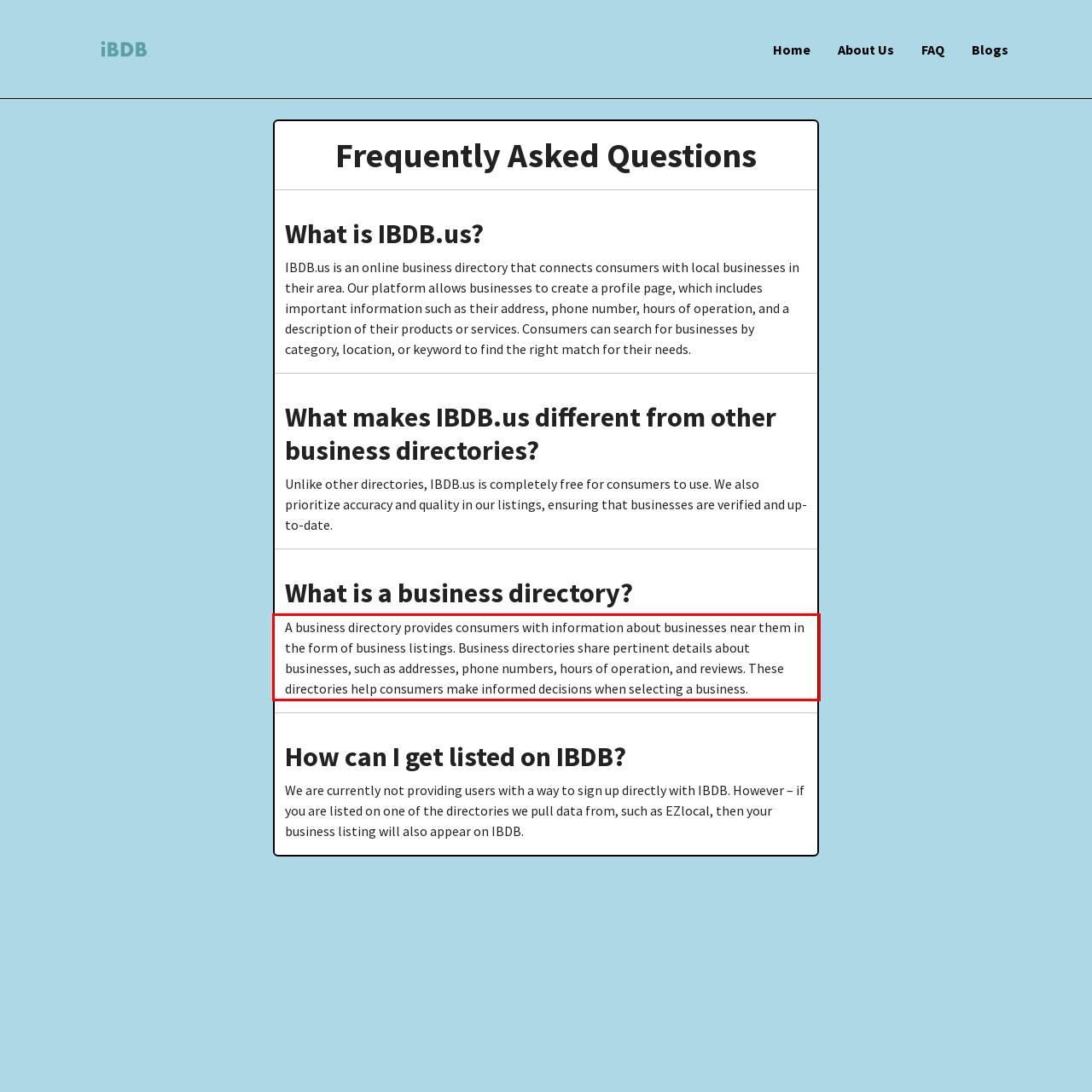Given a screenshot of a webpage, locate the red bounding box and extract the text it encloses.

A business directory provides consumers with information about businesses near them in the form of business listings. Business directories share pertinent details about businesses, such as addresses, phone numbers, hours of operation, and reviews. These directories help consumers make informed decisions when selecting a business.